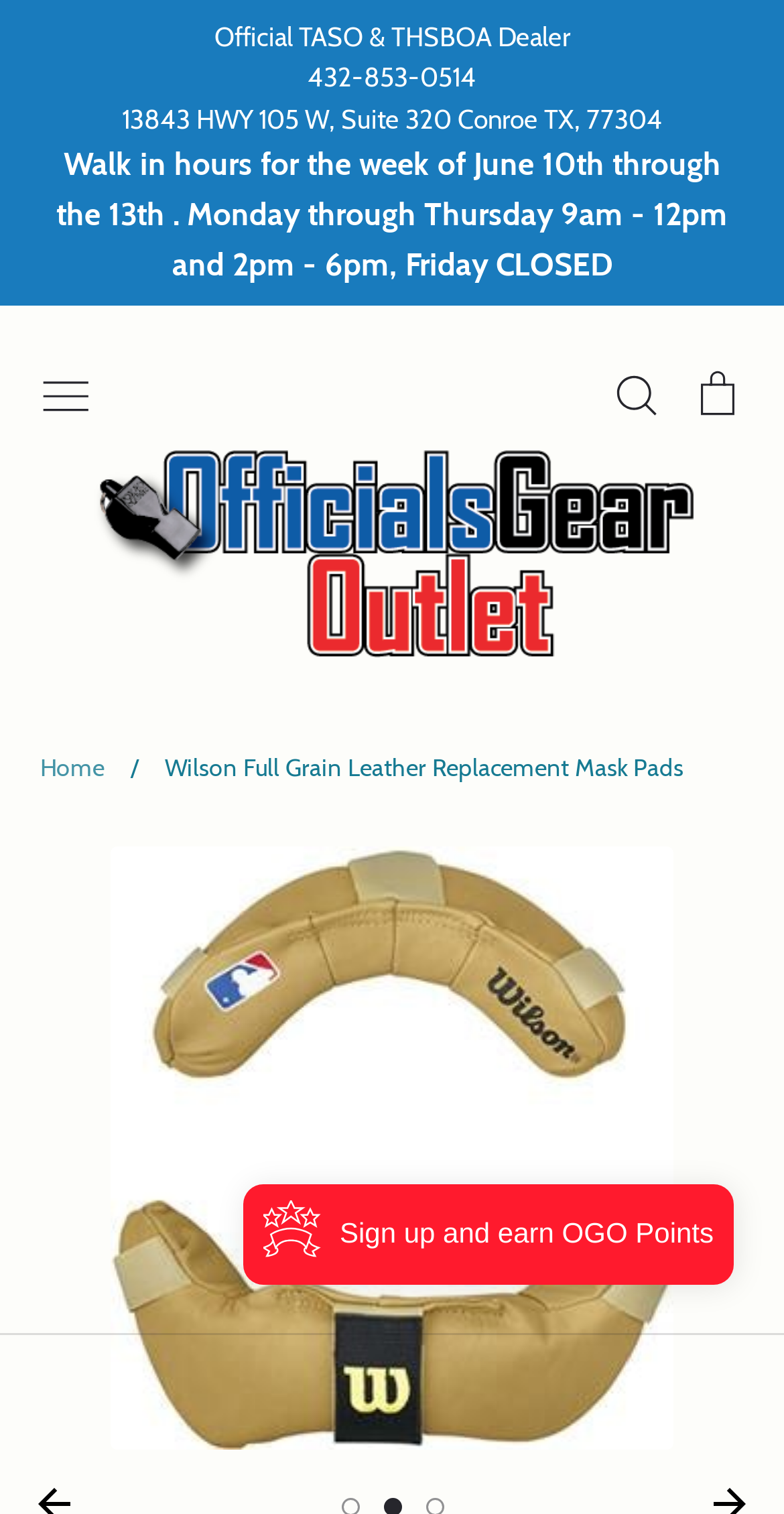What is the name of the store?
Please give a well-detailed answer to the question.

I determined the answer by looking at the link element with the text 'Officials Gear Outlet' which is likely to be the name of the store.